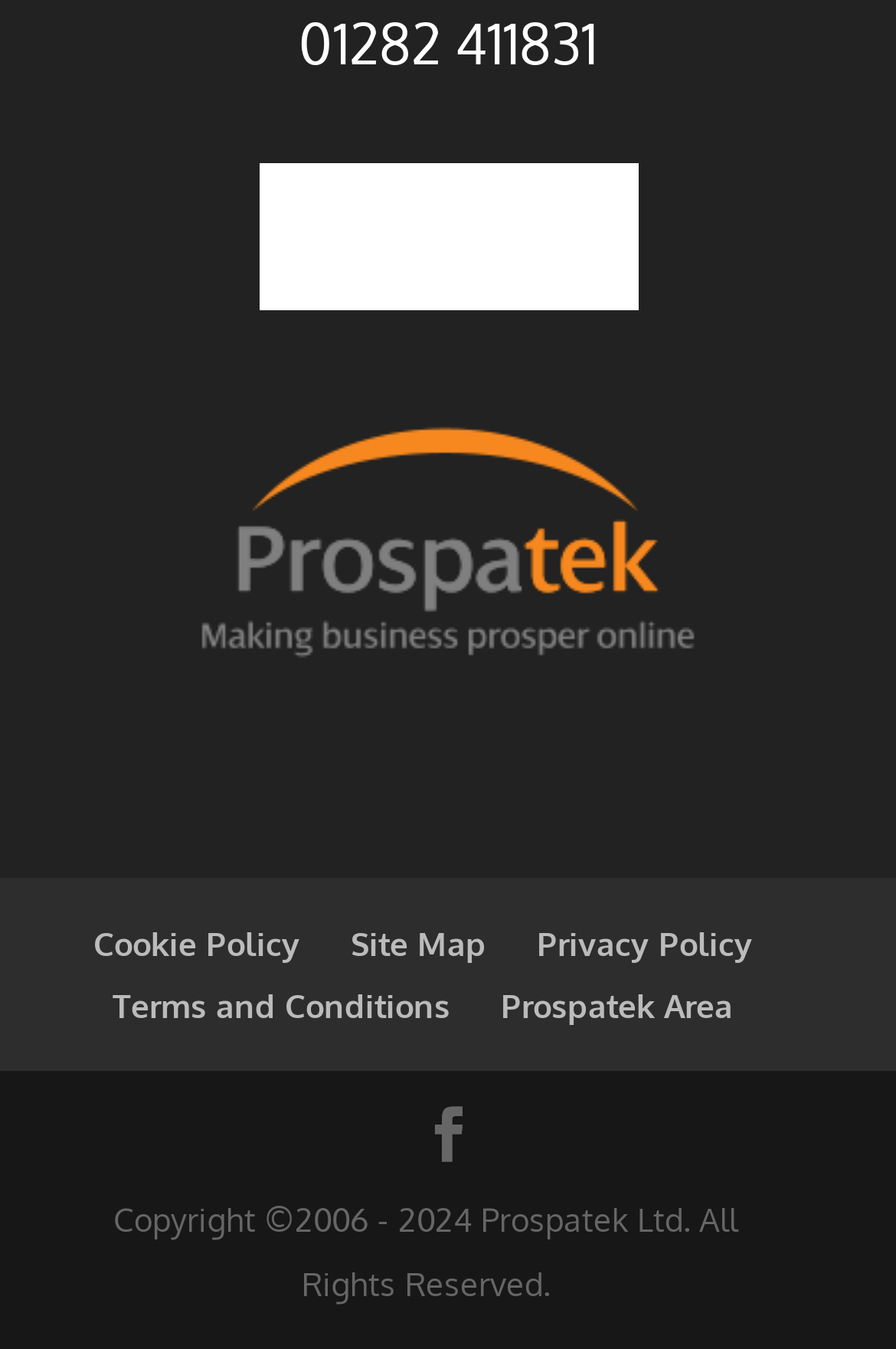Provide a brief response to the question using a single word or phrase: 
What is the company name mentioned in the webpage?

Prospatek Ltd